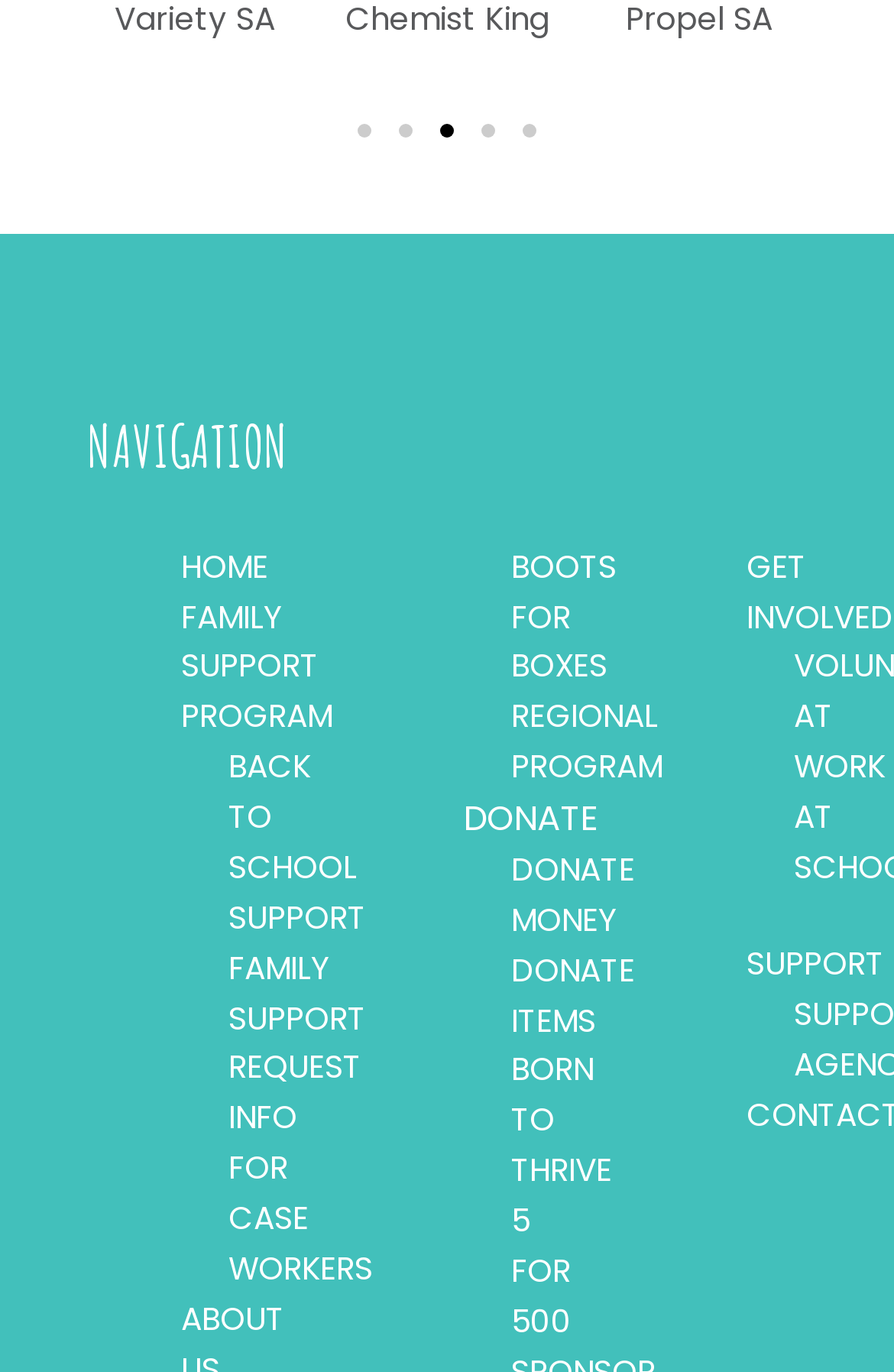Find and provide the bounding box coordinates for the UI element described with: "DONATE ITEMS".

[0.571, 0.707, 0.71, 0.775]